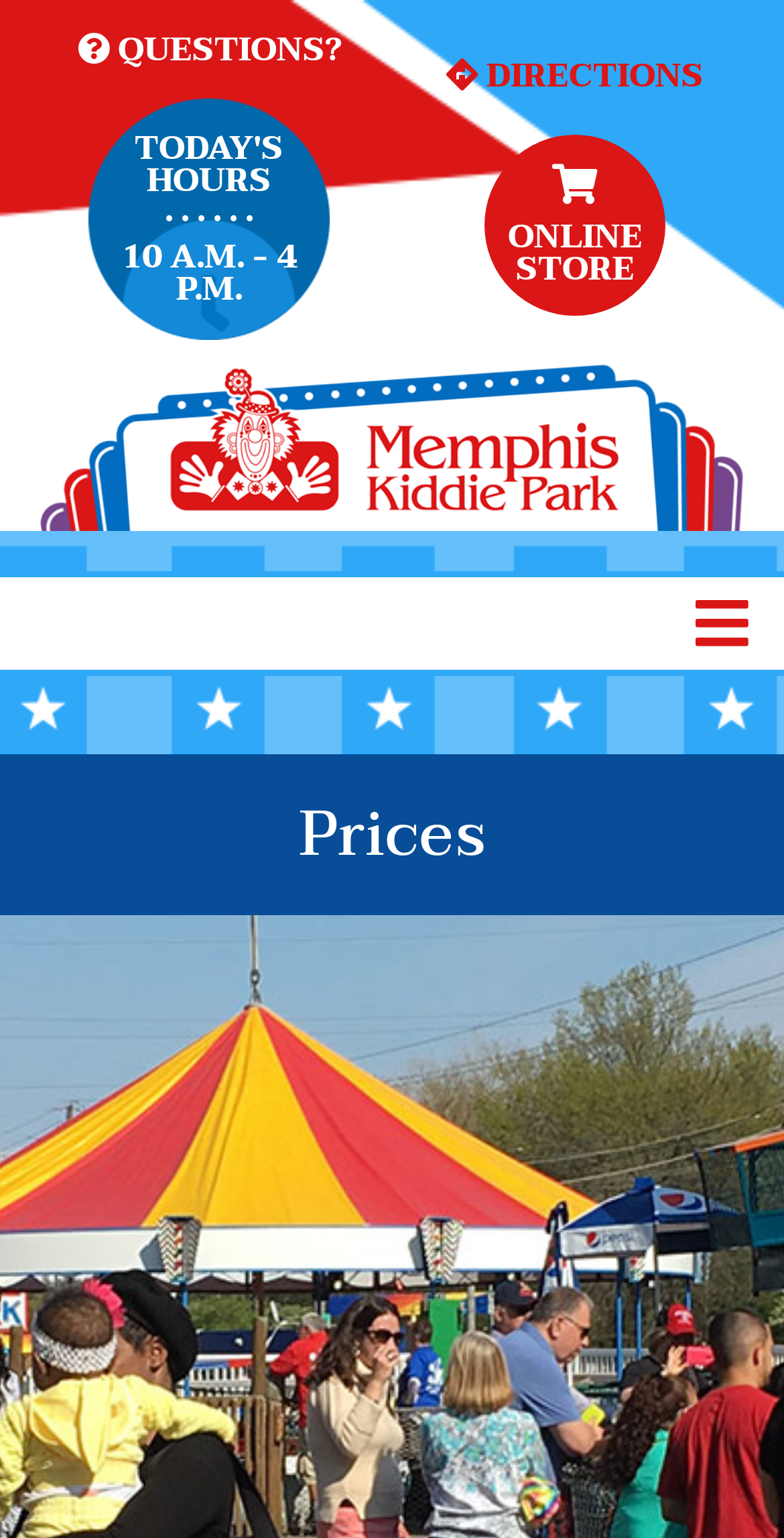Could you specify the bounding box coordinates for the clickable section to complete the following instruction: "Check prices"?

[0.077, 0.508, 0.923, 0.579]